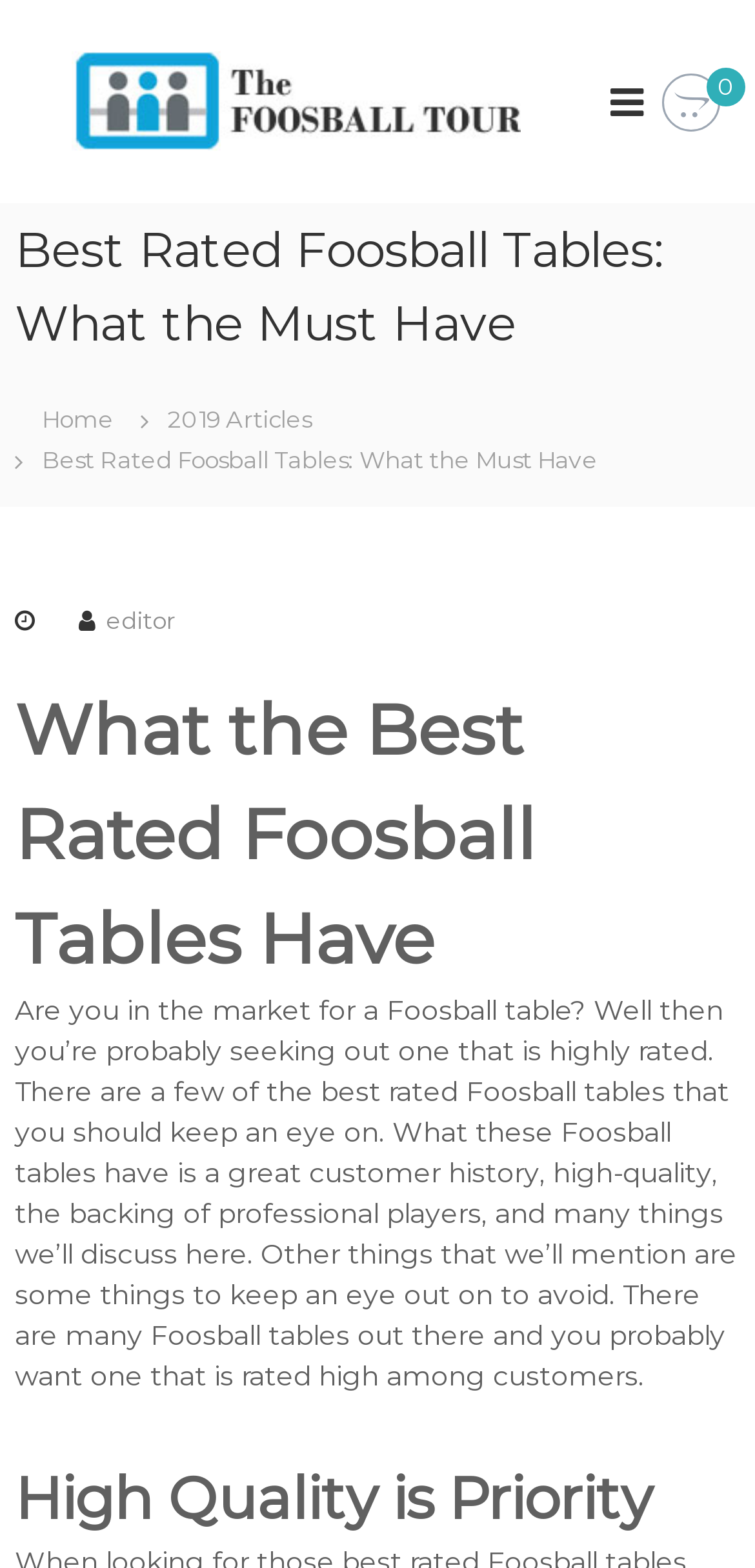What is the priority when choosing a Foosball table?
Look at the image and respond with a one-word or short-phrase answer.

High Quality